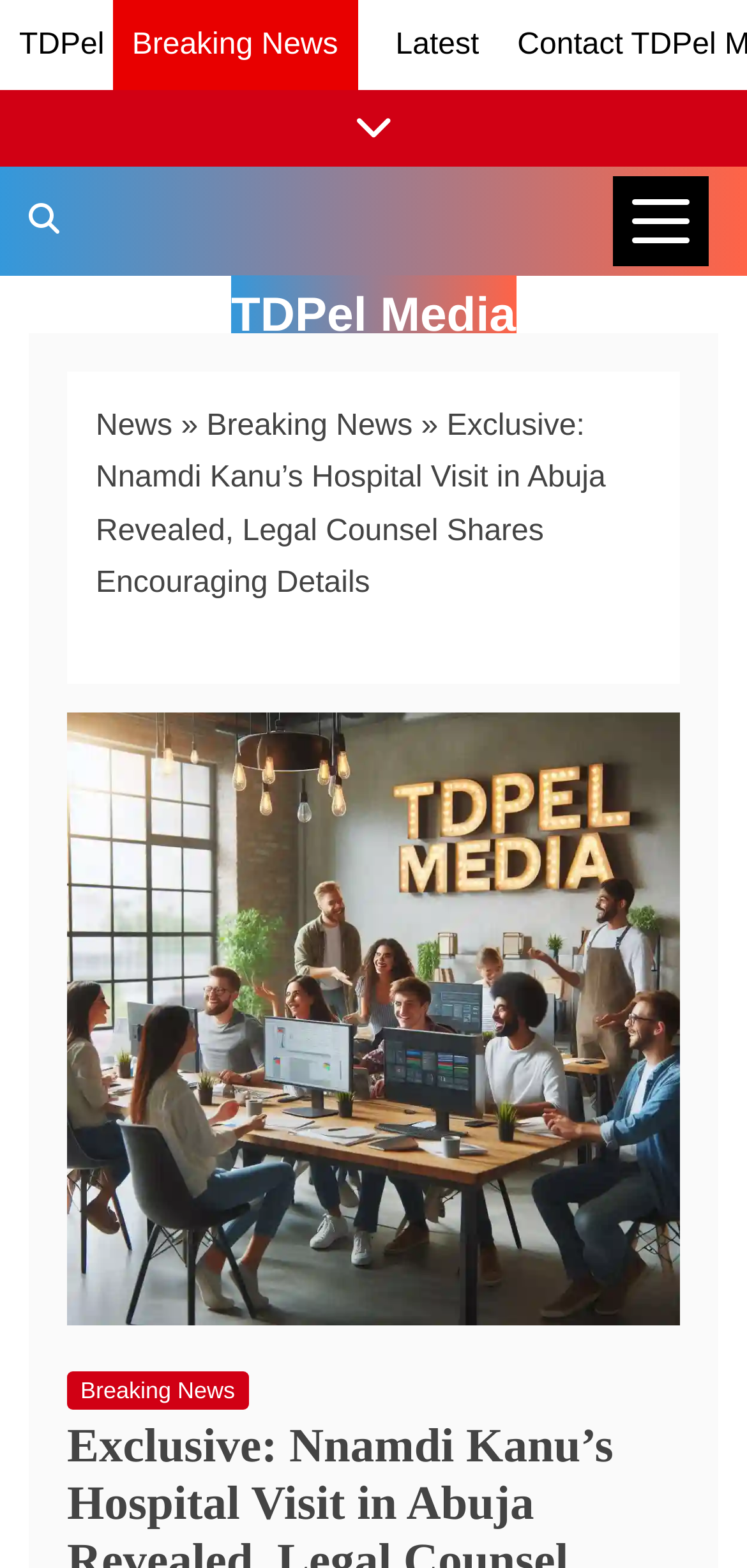Provide a comprehensive description of the webpage.

The webpage appears to be a news article page. At the top left, there is a link to "TDPel", and to its right, there is a link to "Latest". Below these links, there is a link to "Show/Hide News Links" that spans the entire width of the page. 

To the right of the "Show/Hide News Links" link, there is a button labeled "News Categories" that is not expanded. Below the "News Categories" button, there is a link to "Search TDPel Media". 

The main content of the page is a news article with the title "Exclusive: Nnamdi Kanu’s Hospital Visit in Abuja Revealed, Legal Counsel Shares Encouraging Details". The title is also accompanied by an image that takes up most of the page's width. 

Above the image, there is a navigation section labeled "breadcrumbs" that shows the article's category hierarchy. It starts with "News", followed by "»", then "Breaking News", and finally the article title. 

At the bottom of the image, there is another link to "Breaking News". The article's content is not explicitly mentioned, but based on the meta description, it appears to be about a meeting between Mazi Nnamdi Kanu, the leader of the Indigenous People of Biafra (IPOB), and his personal doctors at a hospital in Abuja.